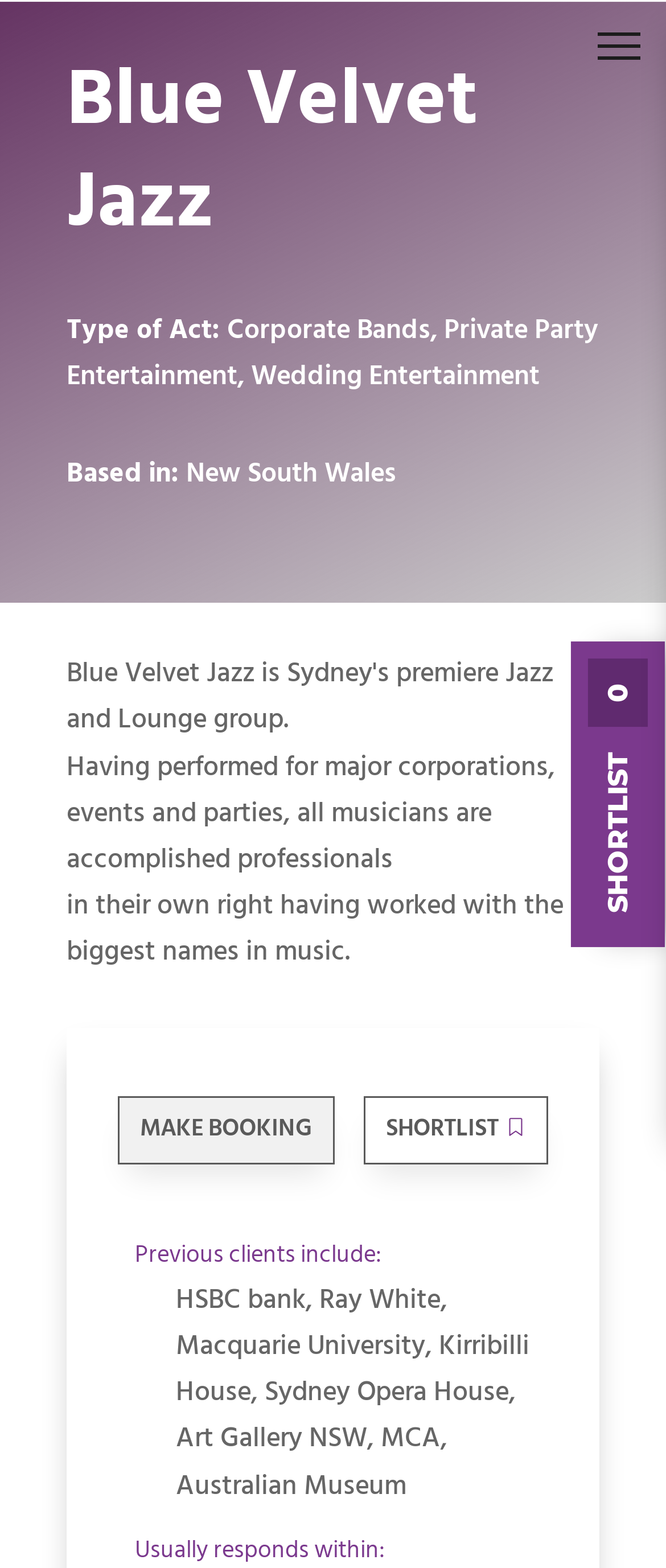Offer a detailed explanation of the webpage layout and contents.

The webpage is about Blue Velvet Jazz, a corporate band and entertainment service. At the top, there is a prominent title "Blue Velvet Jazz" followed by a brief description of the type of act, which includes corporate bands, private party entertainment, and wedding entertainment. 

Below the title, there is a section that lists the band's location, which is New South Wales. 

The main content of the webpage is a paragraph that describes the band's experience and credentials, stating that they have performed for major corporations, events, and parties, and that the musicians are accomplished professionals who have worked with big names in music.

On the left side of the page, there is a "SHORTLIST 0" link, and below it, a "MAKE BOOKING" link. On the right side, there is a "SHORTLIST" text, accompanied by a small image. 

At the bottom of the page, there is a section that lists previous clients, which includes notable organizations such as HSBC bank, Ray White, Macquarie University, and several museums and art galleries.